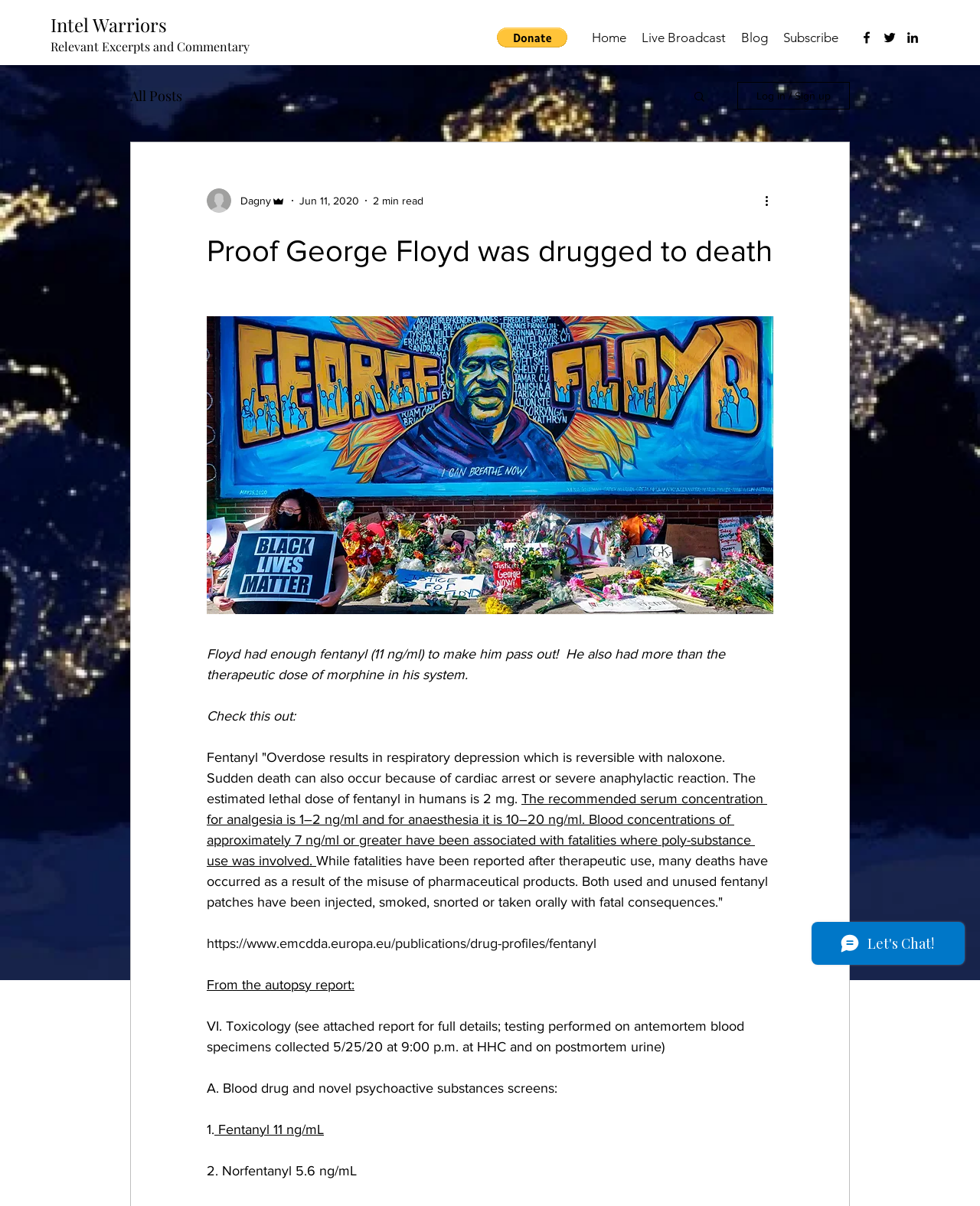Provide the bounding box coordinates of the HTML element this sentence describes: "Coaching". The bounding box coordinates consist of four float numbers between 0 and 1, i.e., [left, top, right, bottom].

None